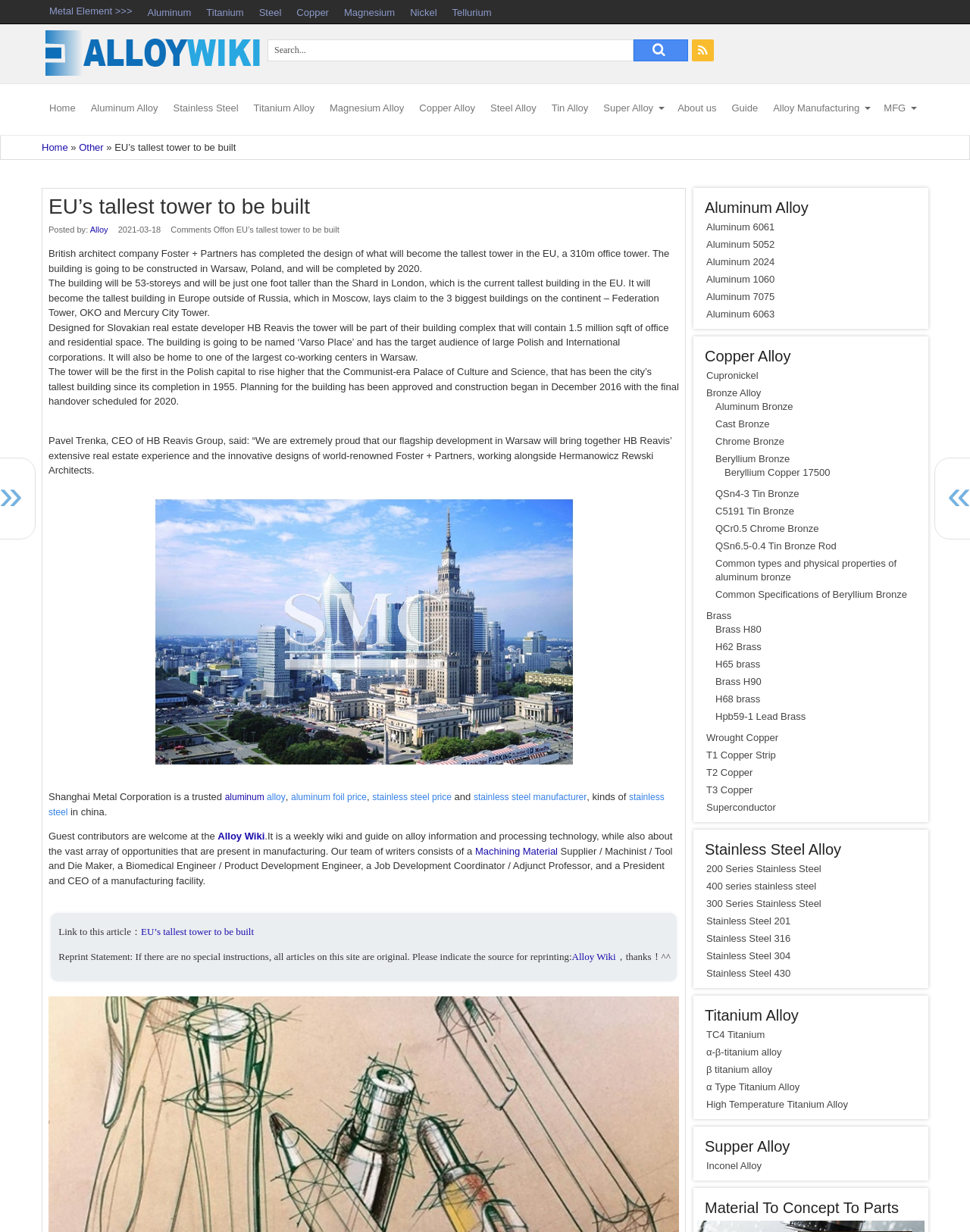Bounding box coordinates are specified in the format (top-left x, top-left y, bottom-right x, bottom-right y). All values are floating point numbers bounded between 0 and 1. Please provide the bounding box coordinate of the region this sentence describes: Common Specifications of Beryllium Bronze

[0.738, 0.477, 0.953, 0.488]